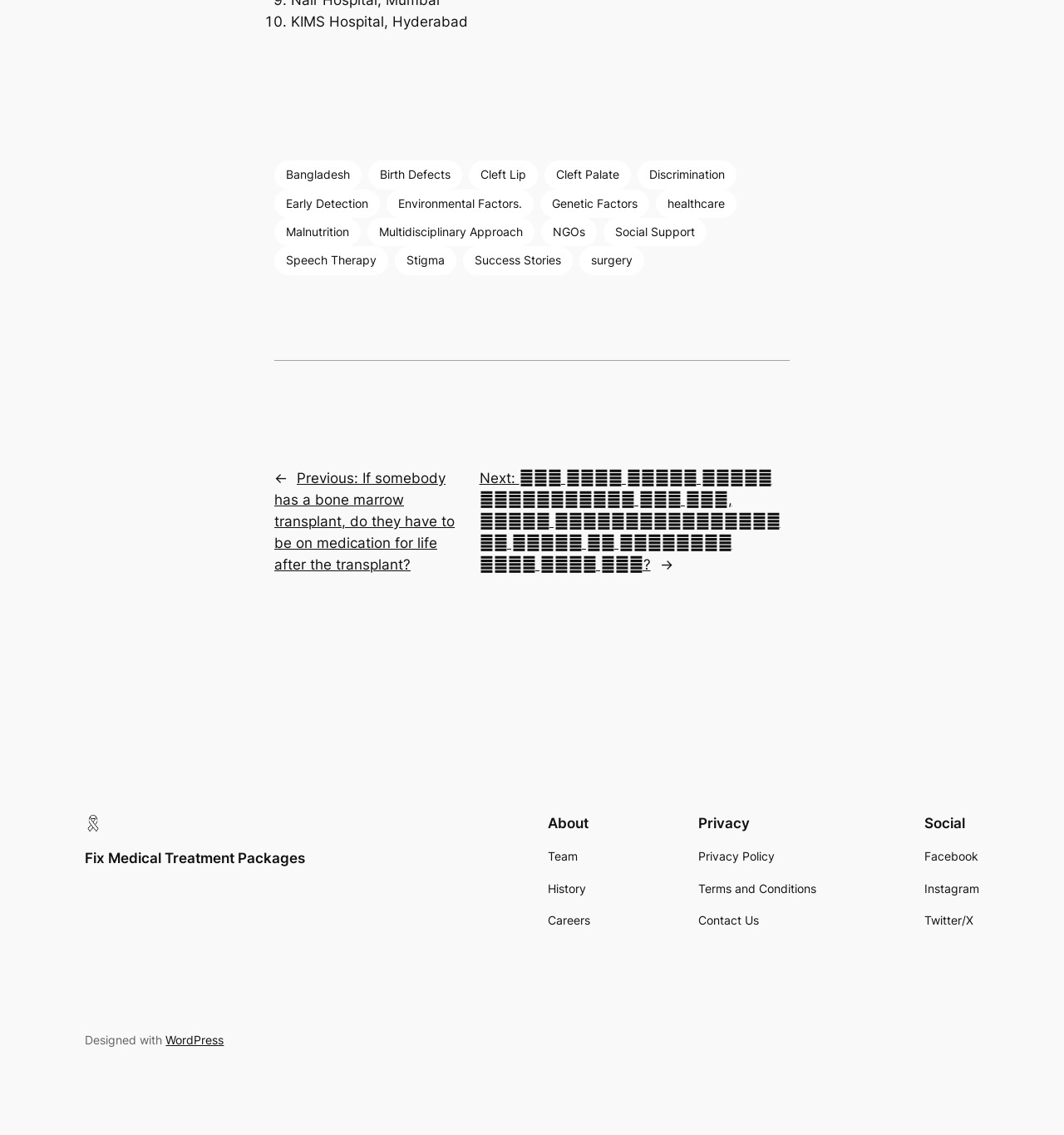What is the topic of the link 'Cleft Lip'?
Using the image, answer in one word or phrase.

Birth Defects